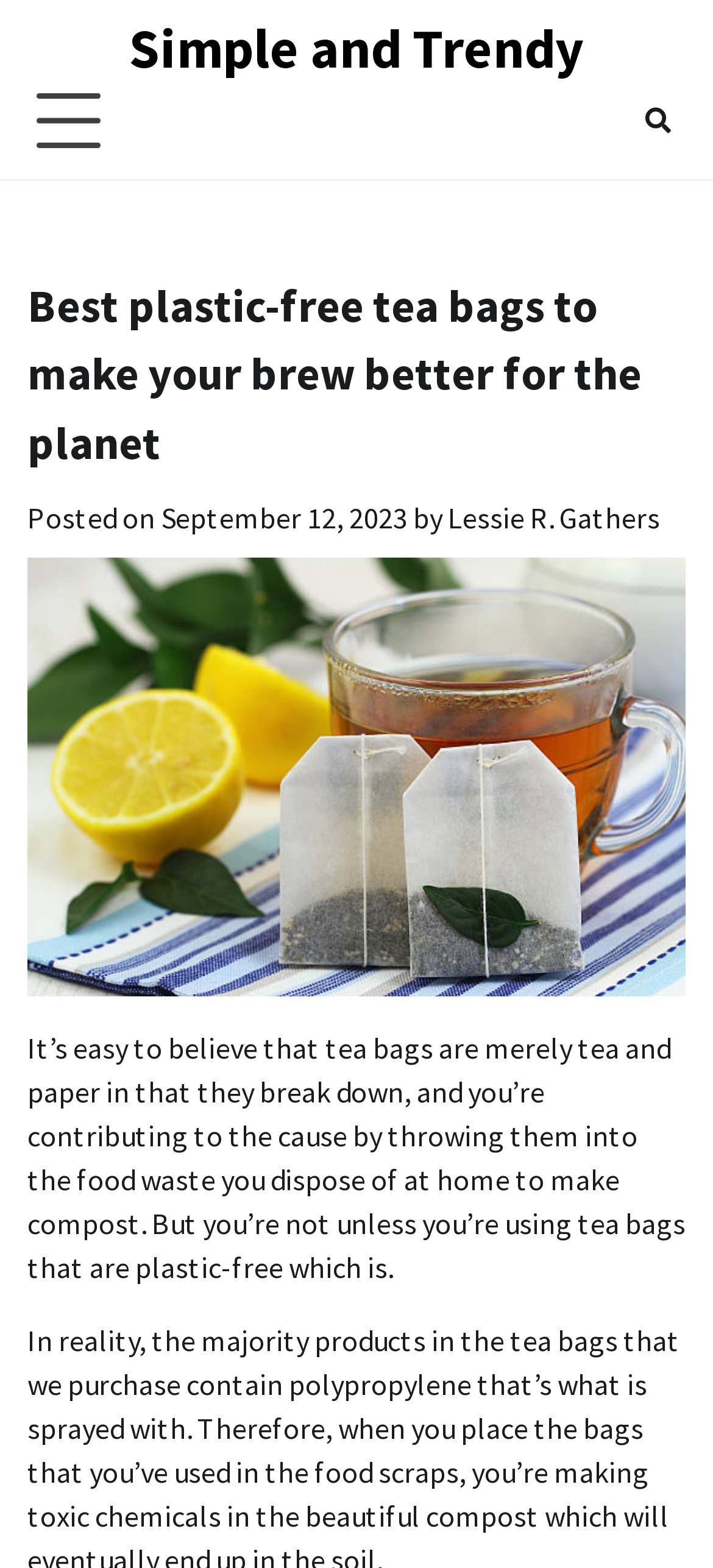Please provide the bounding box coordinate of the region that matches the element description: Lessie R. Gathers. Coordinates should be in the format (top-left x, top-left y, bottom-right x, bottom-right y) and all values should be between 0 and 1.

[0.628, 0.319, 0.926, 0.342]